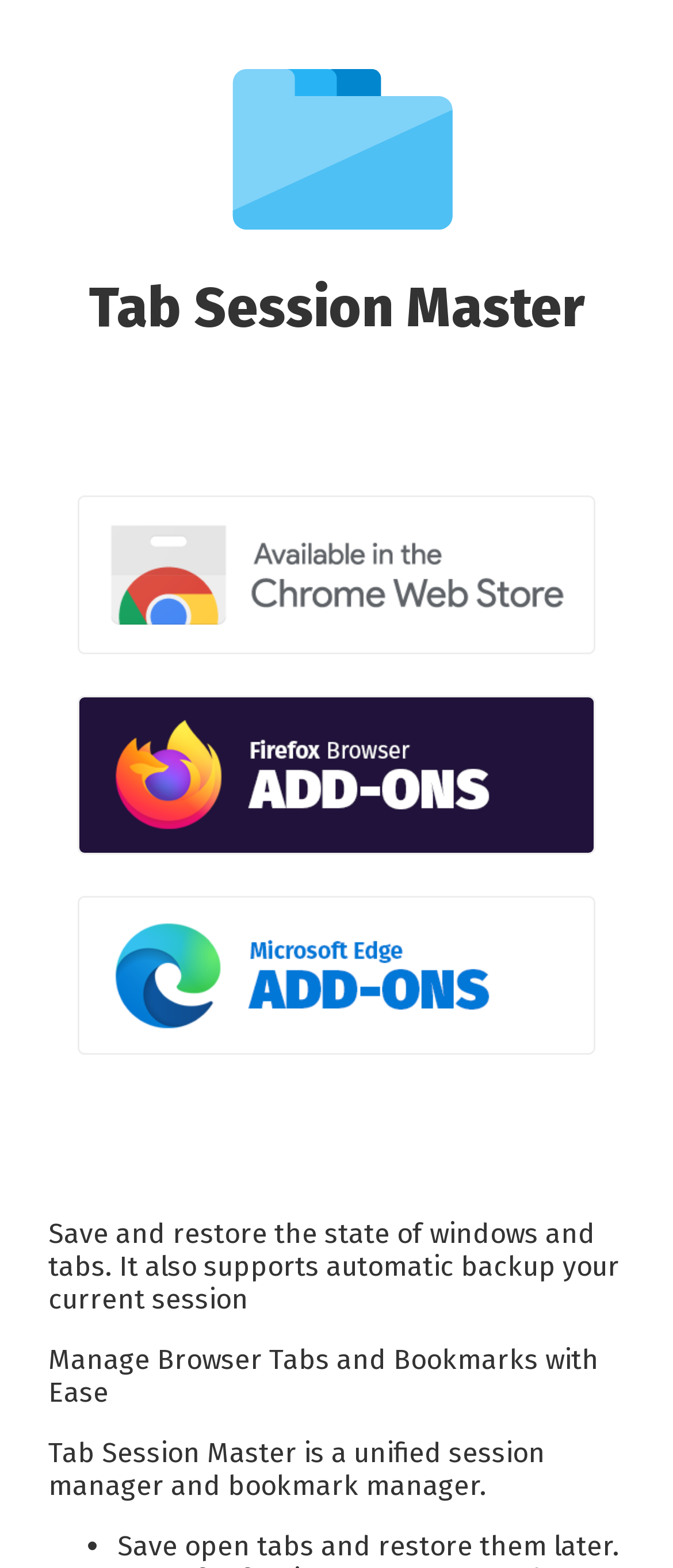Please reply with a single word or brief phrase to the question: 
What is the main function of Tab Session Master?

Save and restore tabs